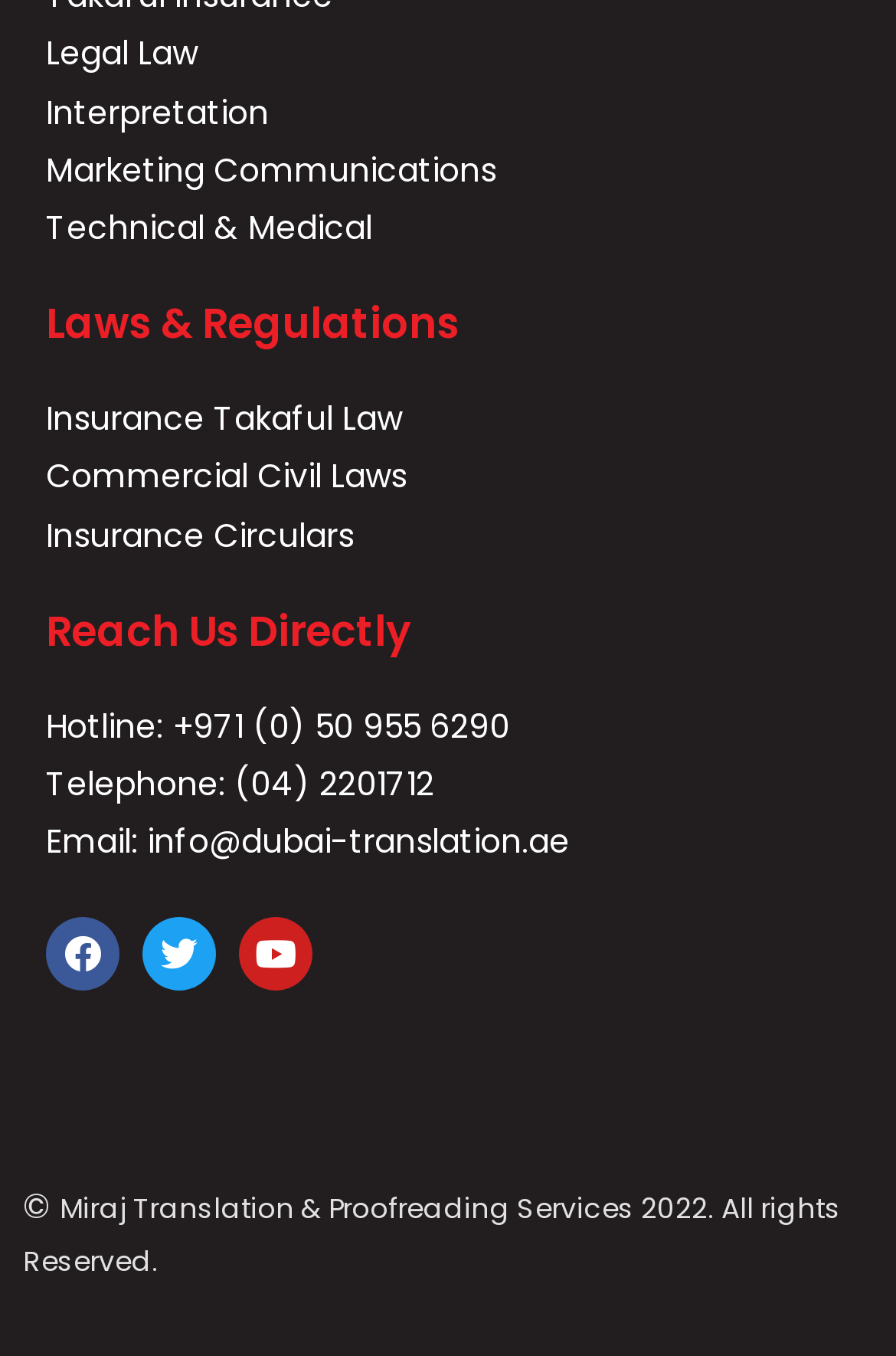Identify the bounding box coordinates of the area you need to click to perform the following instruction: "Send an Email".

[0.051, 0.6, 0.854, 0.643]